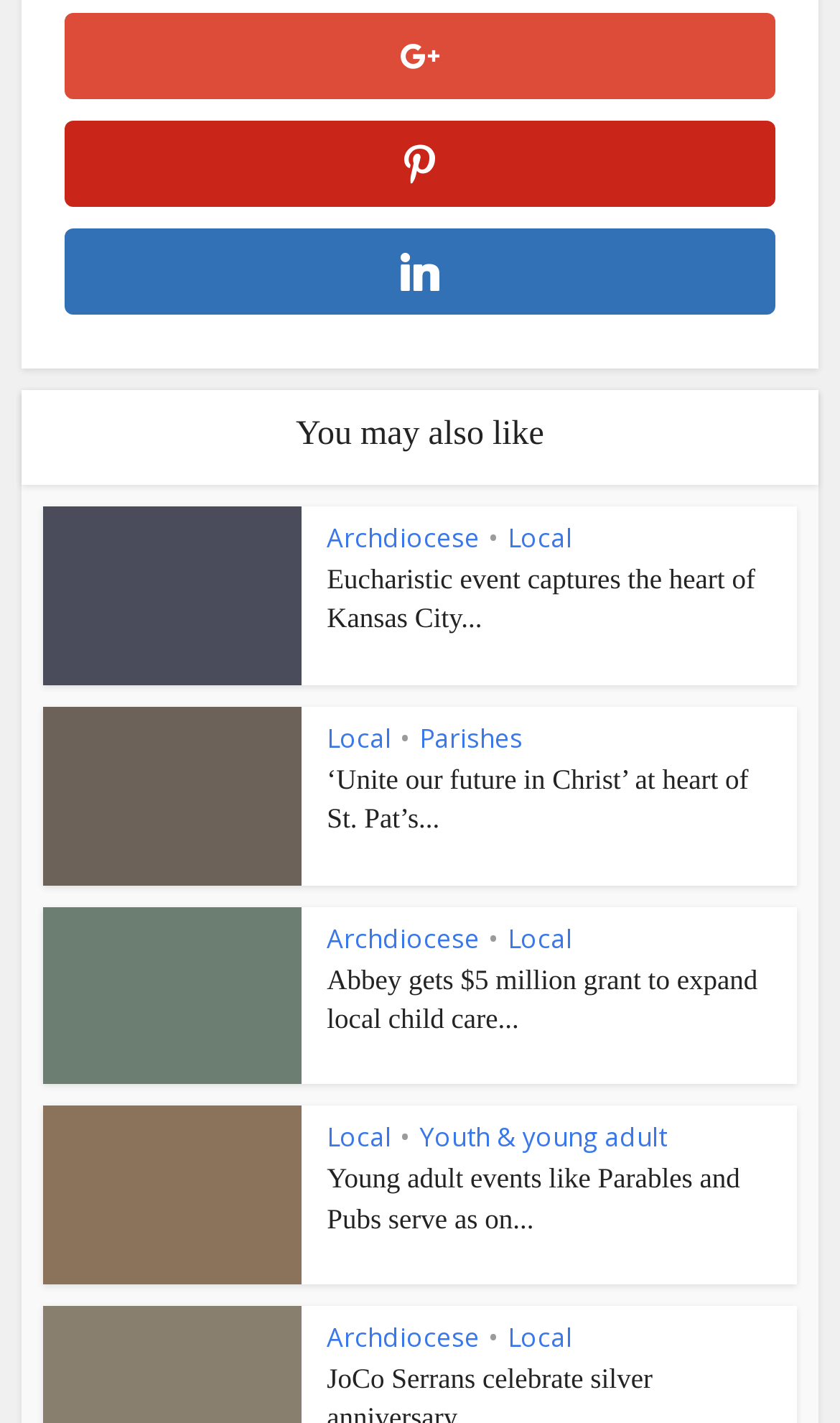Can you find the bounding box coordinates for the element to click on to achieve the instruction: "Explore the link 'Local'"?

[0.604, 0.365, 0.681, 0.391]